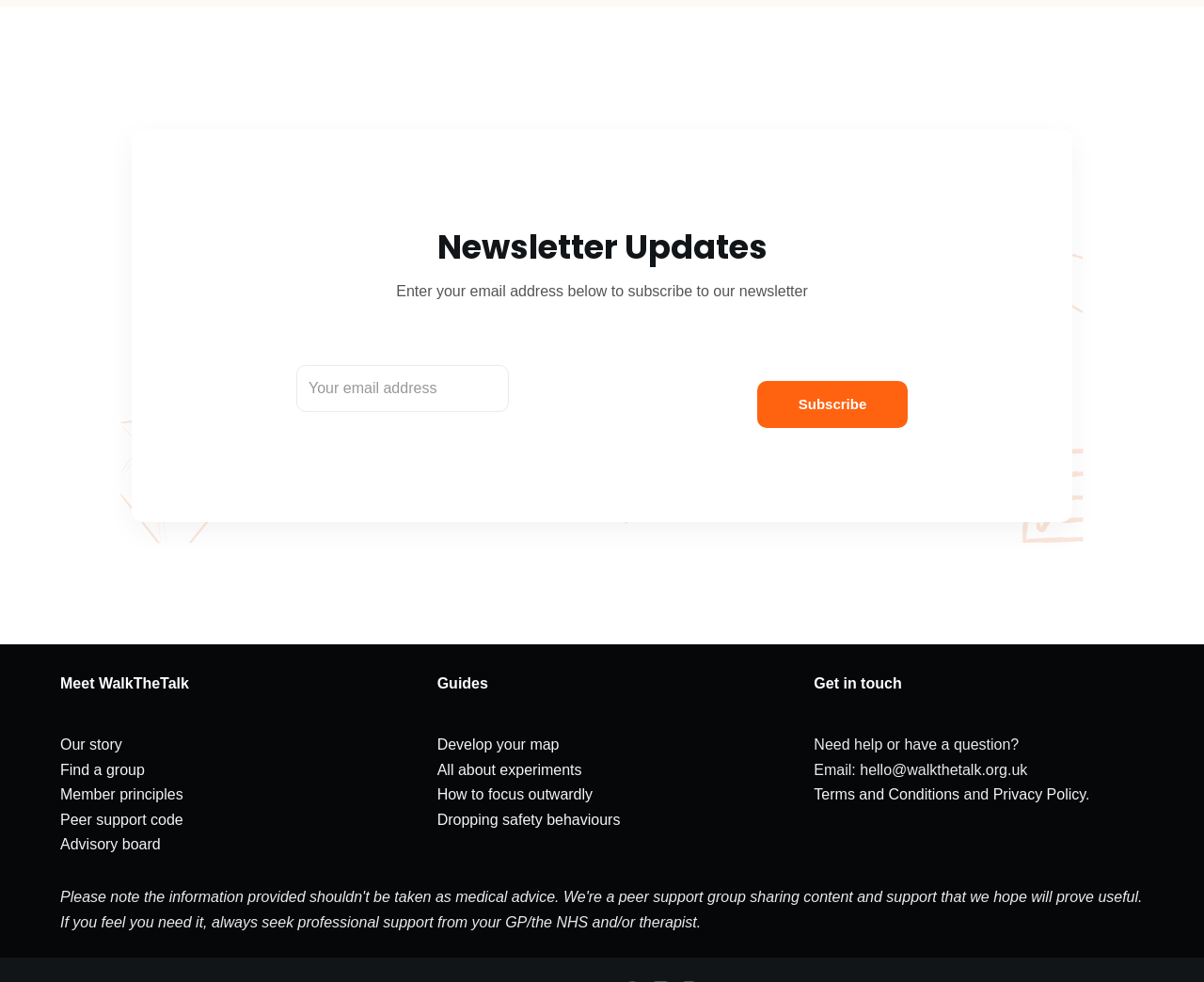Find the bounding box coordinates for the element that must be clicked to complete the instruction: "Subscribe to the newsletter". The coordinates should be four float numbers between 0 and 1, indicated as [left, top, right, bottom].

[0.629, 0.388, 0.754, 0.436]